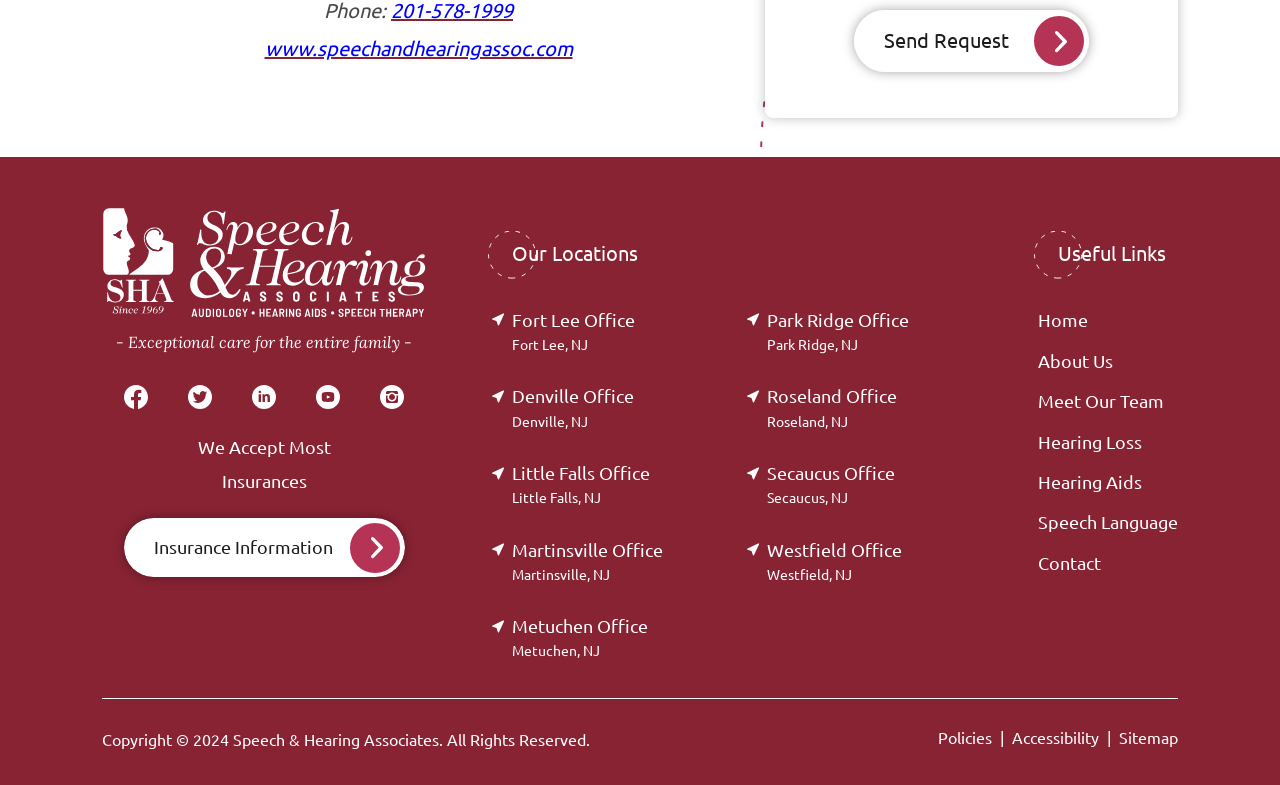Identify the bounding box coordinates of the clickable region necessary to fulfill the following instruction: "Send a request". The bounding box coordinates should be four float numbers between 0 and 1, i.e., [left, top, right, bottom].

[0.667, 0.013, 0.85, 0.092]